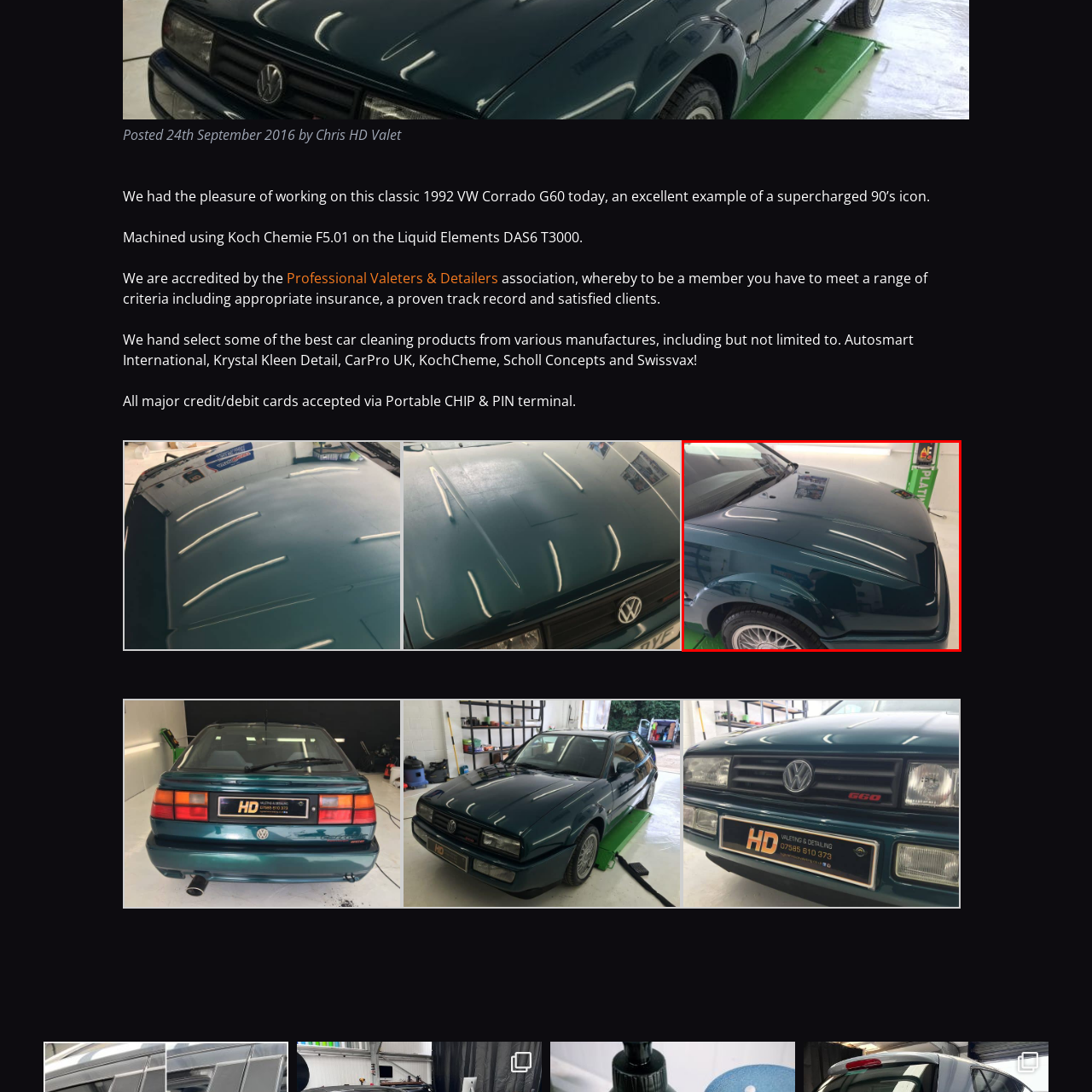Where is the car likely to be located?
Inspect the image enclosed within the red bounding box and provide a detailed answer to the question, using insights from the image.

The background of the image hints at a clean, well-lit garage with green signage indicating a professional detailing service, suggesting that the car is likely to be located in such a facility, which underscores the quality of work done on the vehicle.